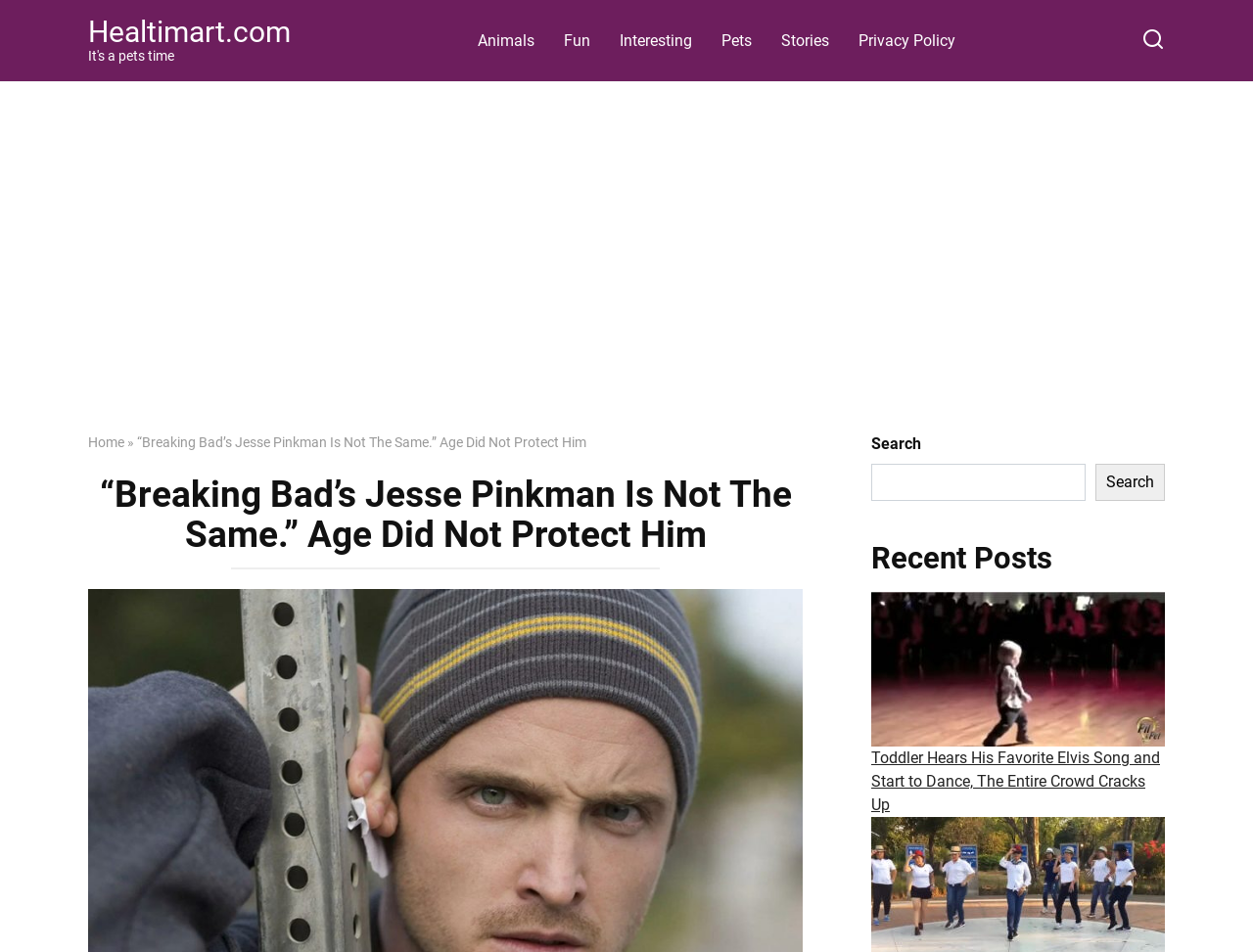What is the purpose of the search box?
Refer to the image and provide a thorough answer to the question.

The search box is located at the top right corner of the webpage, and it has a label 'Search' and a button 'Search'. This suggests that the purpose of the search box is to allow users to search for content within the website.